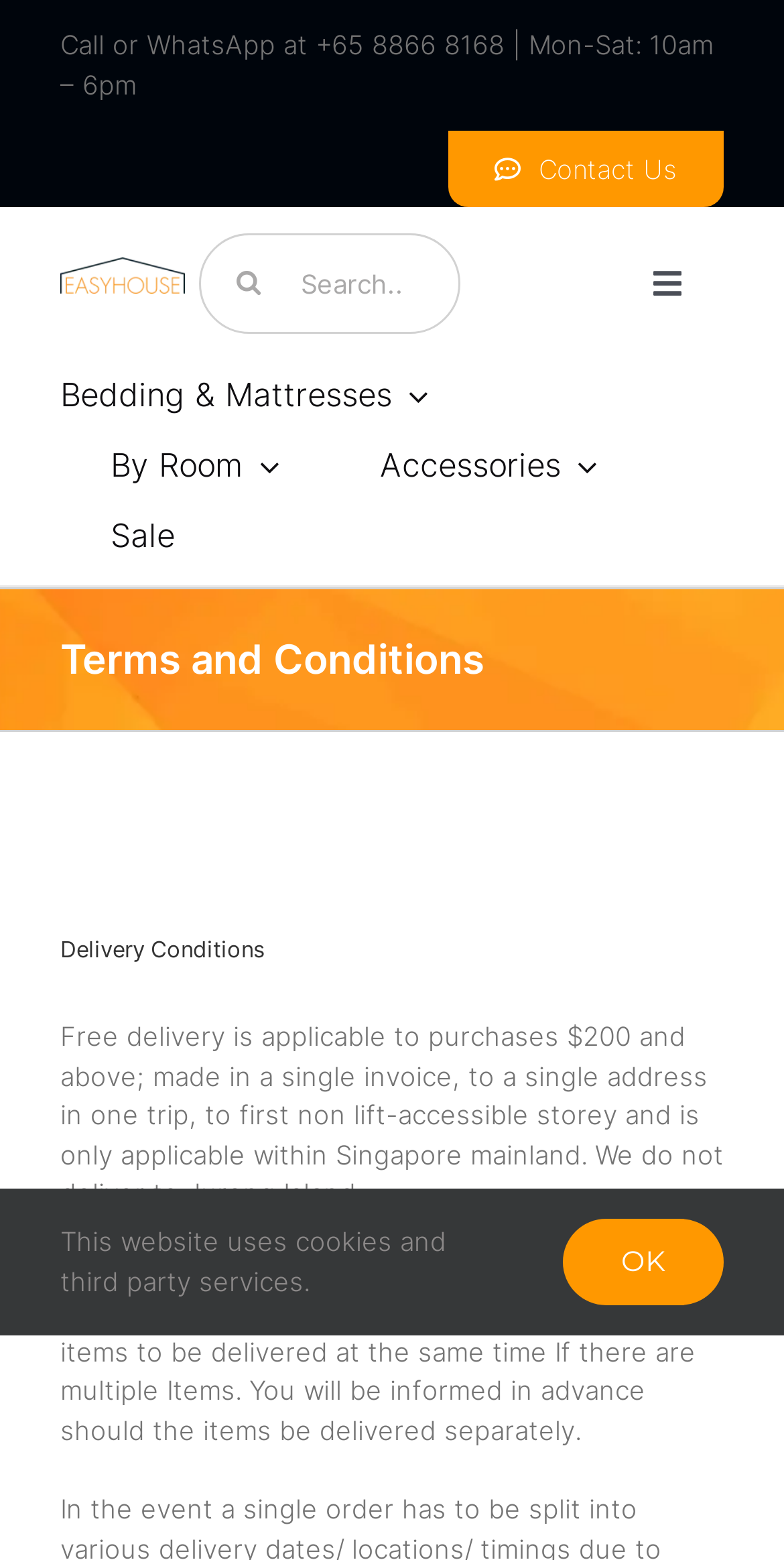Given the content of the image, can you provide a detailed answer to the question?
What is the phone number for customer support?

The phone number for customer support can be found at the top of the webpage, in the static text element that says 'Call or WhatsApp at +65 8866 8168 | Mon-Sat: 10am – 6pm'.